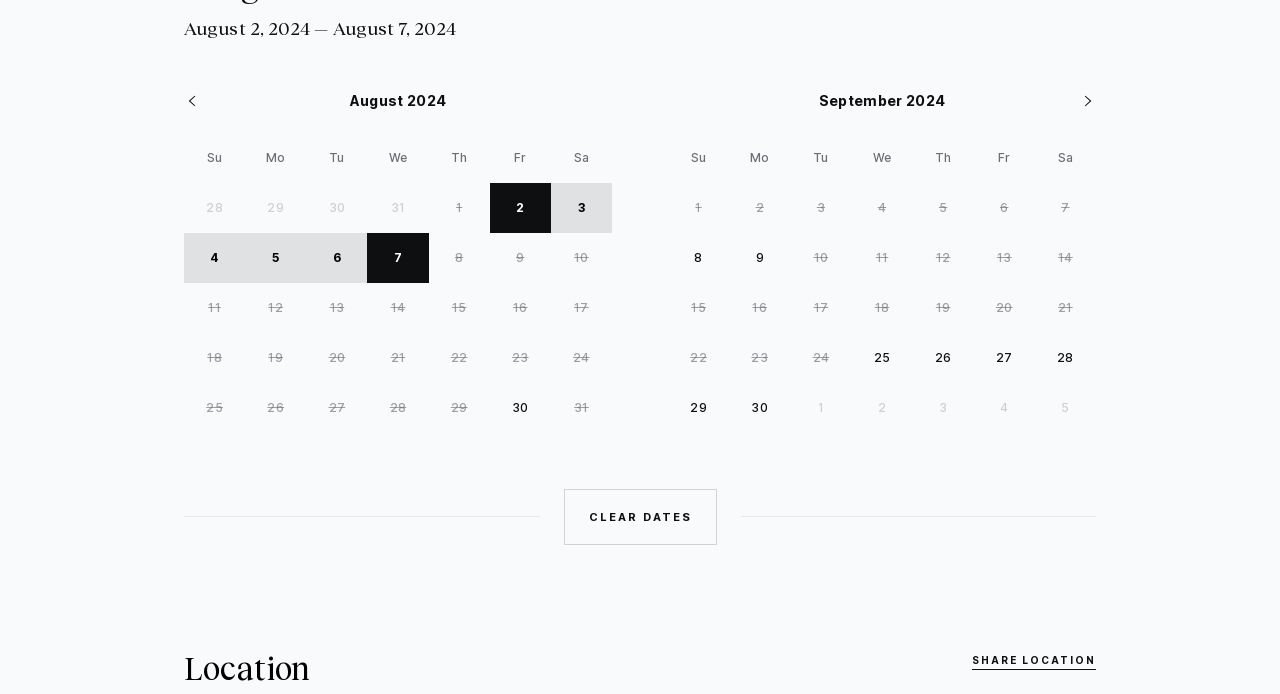Locate the bounding box coordinates of the element to click to perform the following action: 'Choose a date in September 2024'. The coordinates should be given as four float values between 0 and 1, in the form of [left, top, right, bottom].

[0.522, 0.263, 0.856, 0.623]